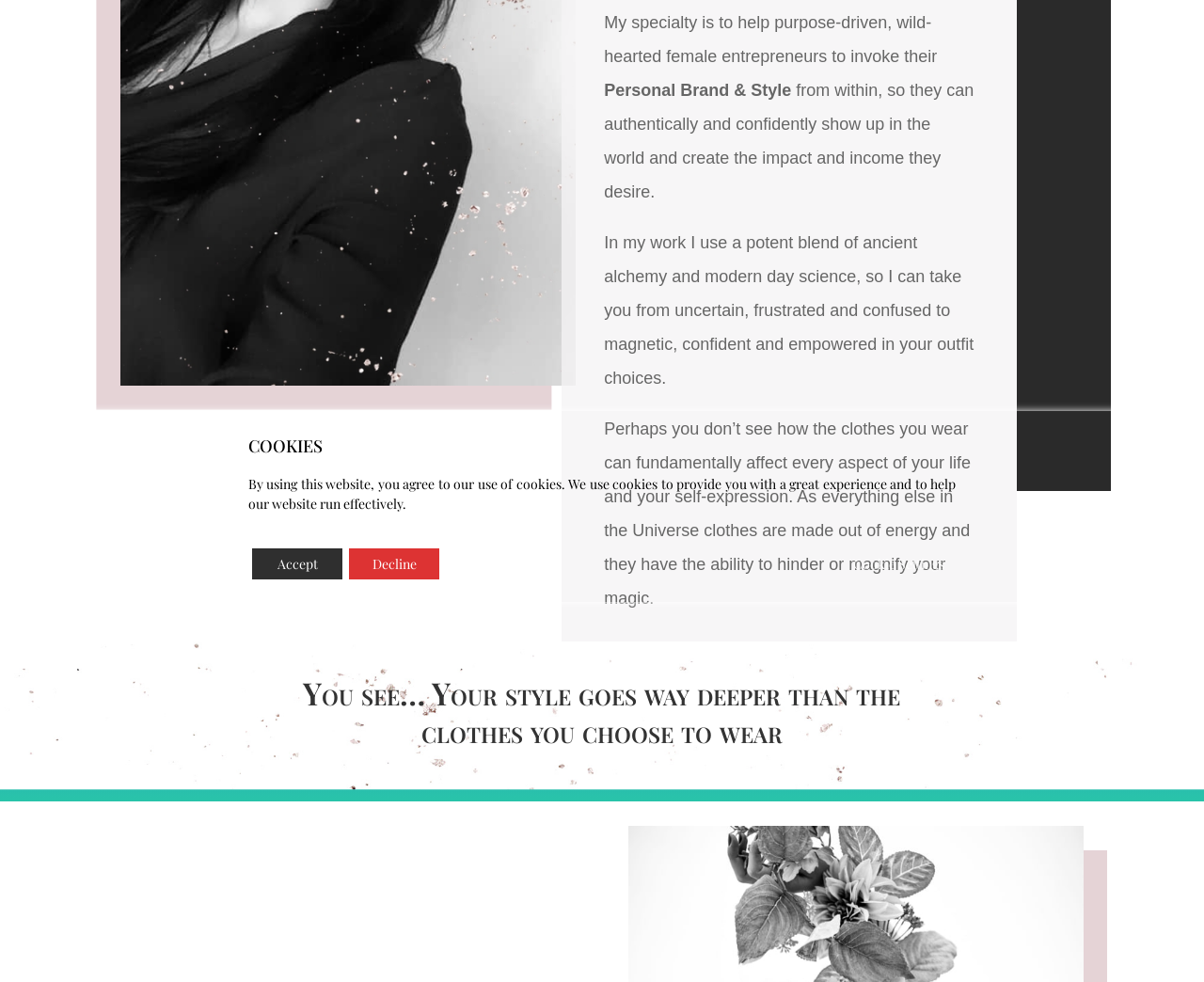Given the description "Decline", provide the bounding box coordinates of the corresponding UI element.

[0.29, 0.558, 0.365, 0.59]